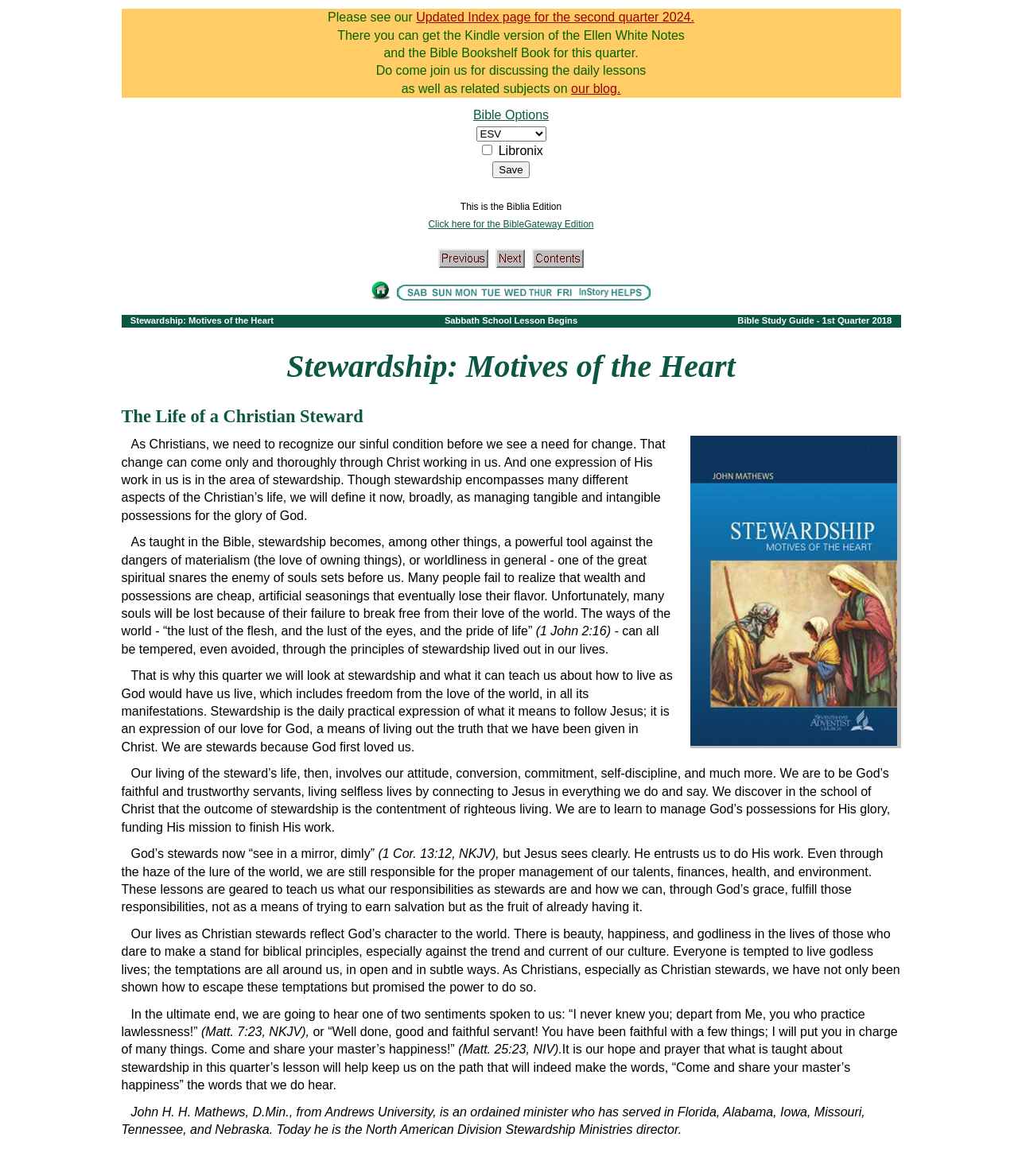Identify and provide the bounding box coordinates of the UI element described: "alt="Previous"". The coordinates should be formatted as [left, top, right, bottom], with each number being a float between 0 and 1.

[0.431, 0.218, 0.48, 0.23]